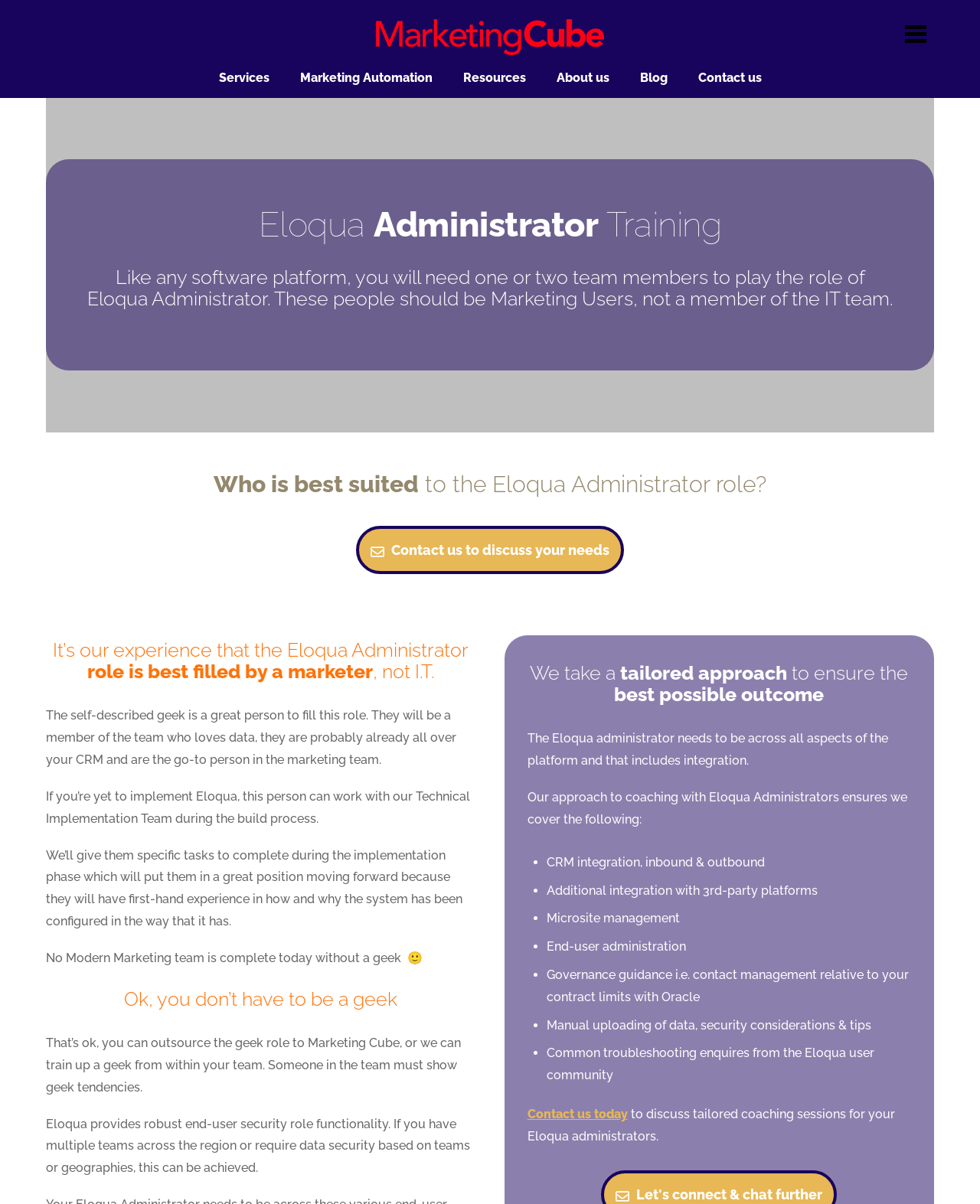Identify the bounding box coordinates of the clickable section necessary to follow the following instruction: "Click the 'Contact us today' link". The coordinates should be presented as four float numbers from 0 to 1, i.e., [left, top, right, bottom].

[0.538, 0.92, 0.64, 0.932]